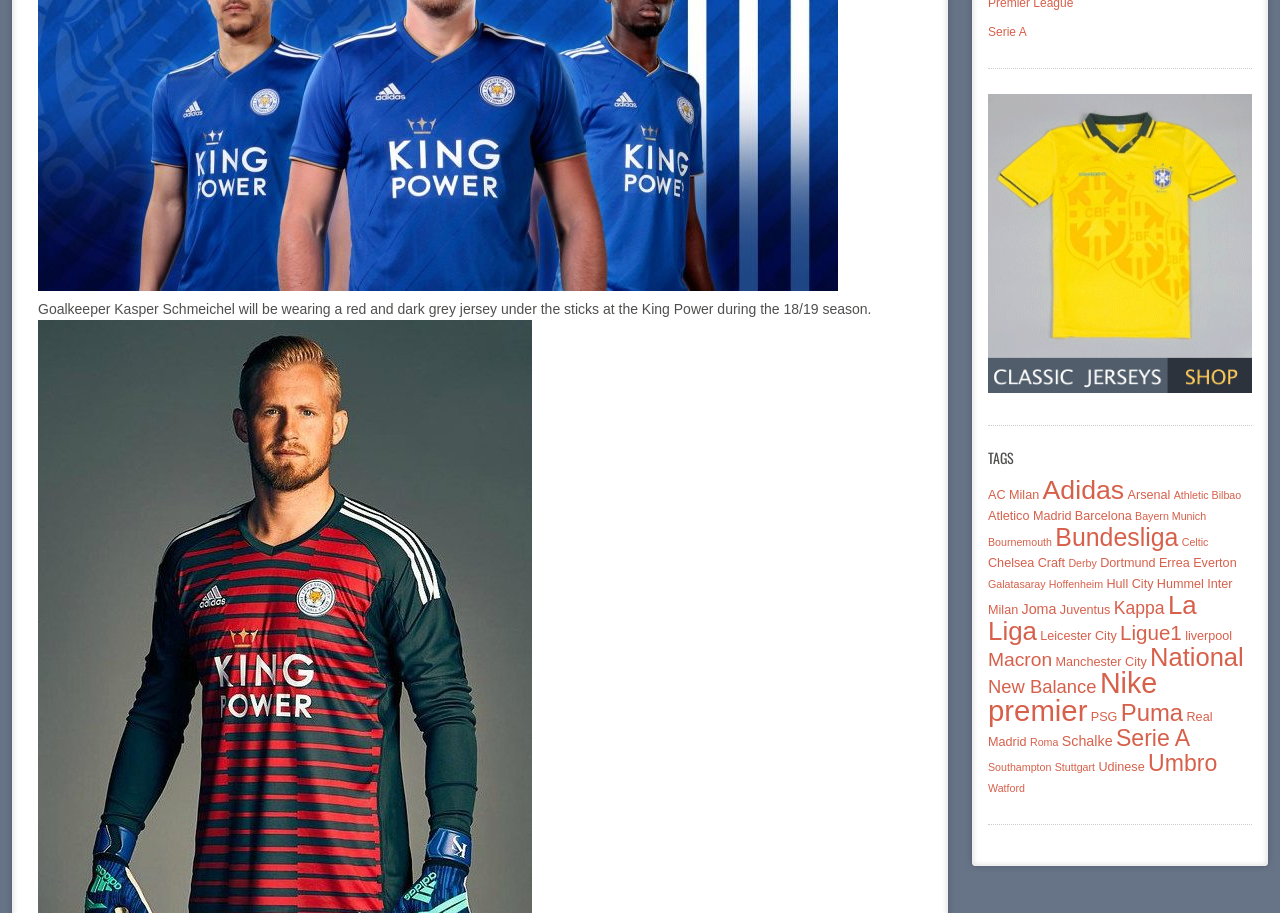Look at the image and answer the question in detail:
How many teams are listed under the 'Premier' category?

The answer can be found in the link element with the text 'premier (40 items)'. The number in parentheses indicates the number of teams under this category.